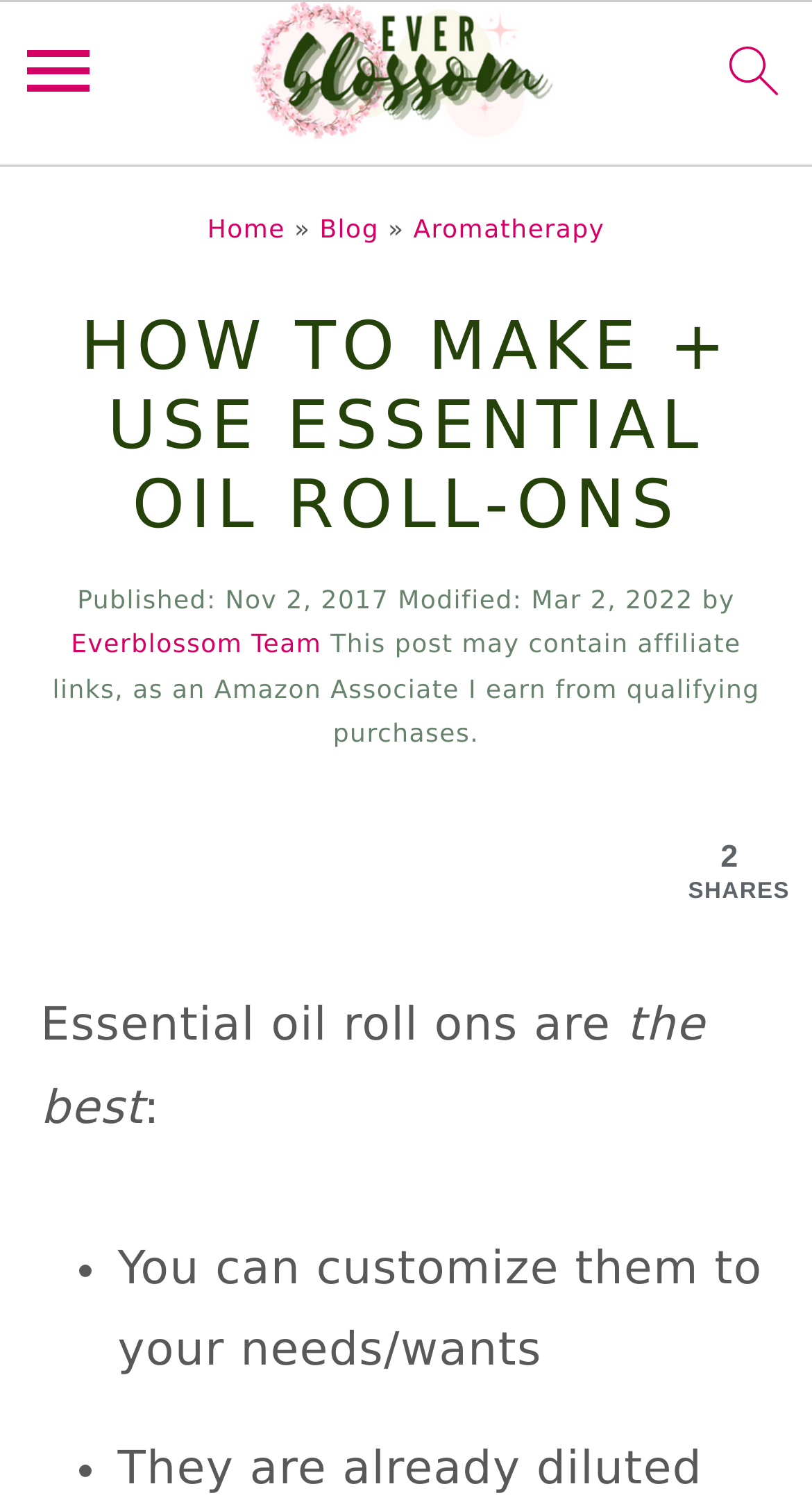Use a single word or phrase to answer the following:
Who is the author of this post?

Everblossom Team